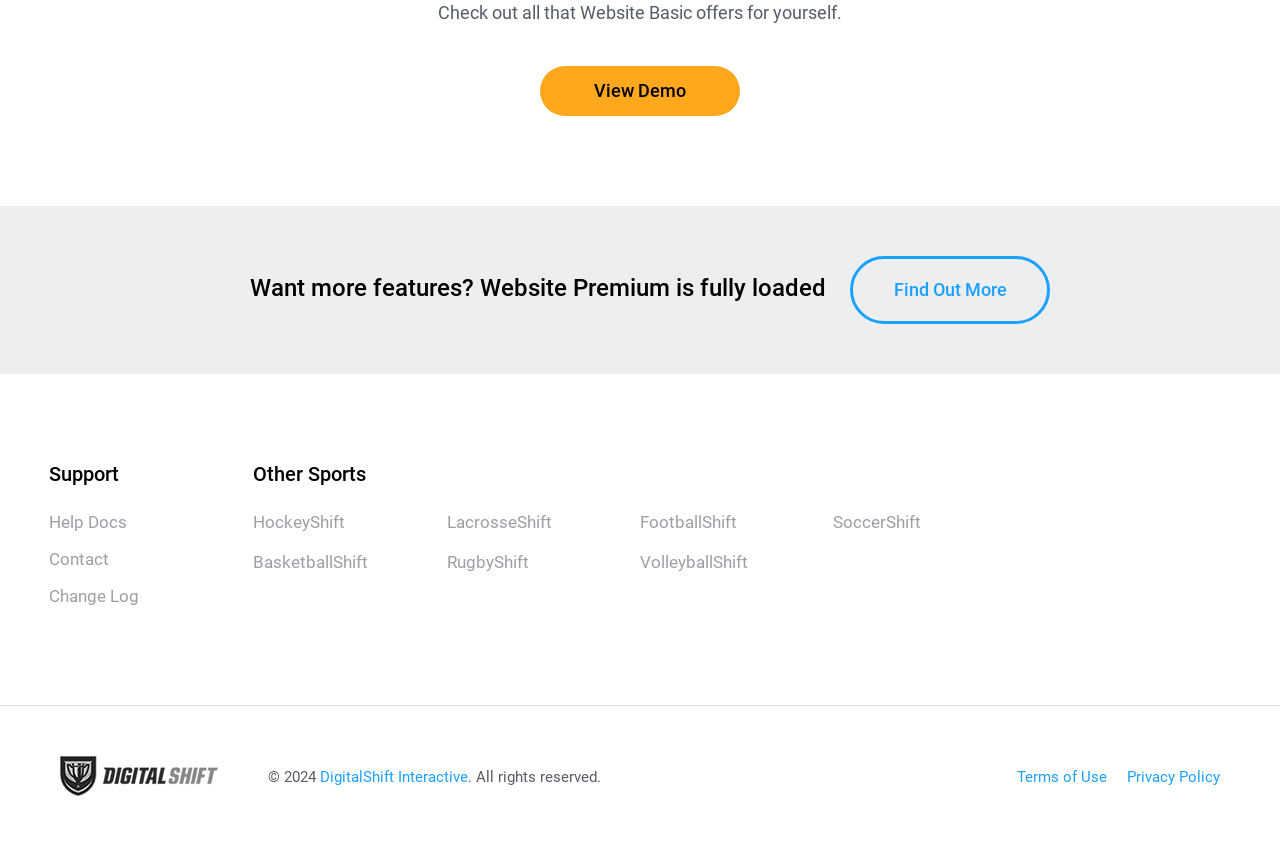What is the name of the premium version of Website Basic?
Based on the image, answer the question with a single word or brief phrase.

Website Premium